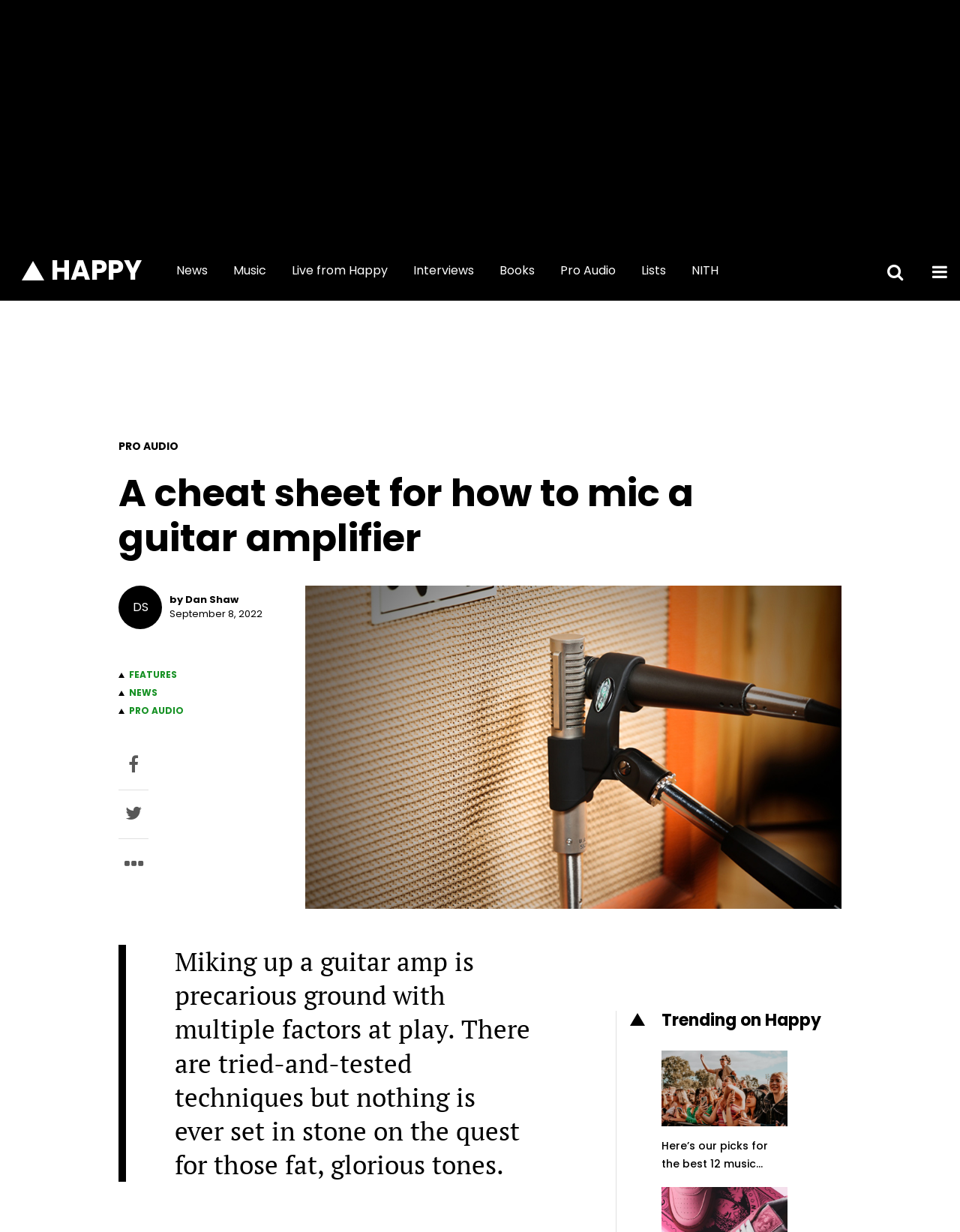Locate the bounding box coordinates of the element's region that should be clicked to carry out the following instruction: "Click on the HAPPY link". The coordinates need to be four float numbers between 0 and 1, i.e., [left, top, right, bottom].

[0.023, 0.209, 0.148, 0.231]